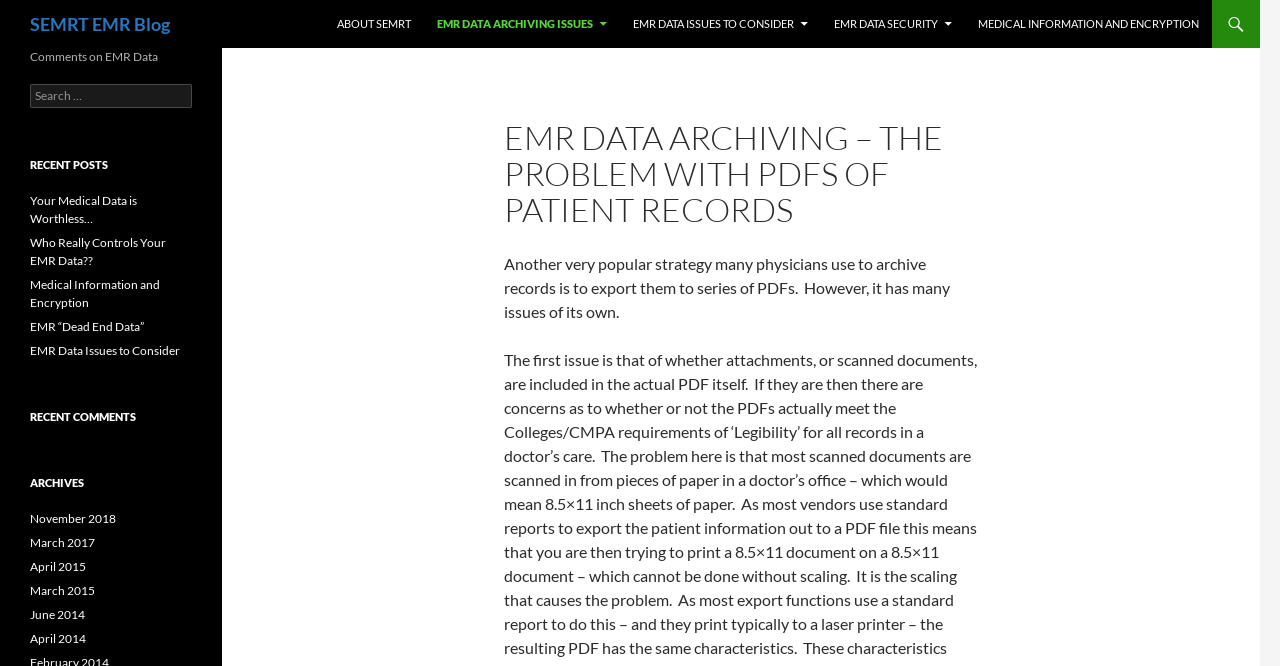Extract the main title from the webpage and generate its text.

SEMRT EMR Blog